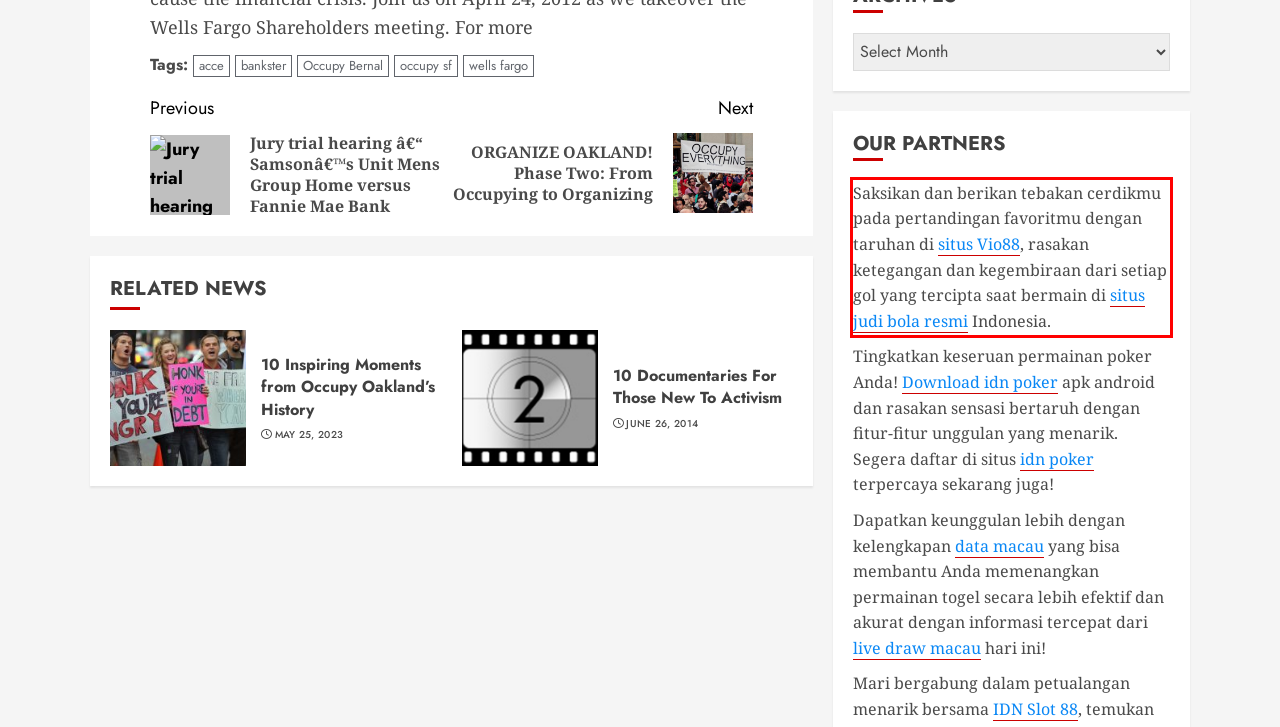Using the provided webpage screenshot, recognize the text content in the area marked by the red bounding box.

Saksikan dan berikan tebakan cerdikmu pada pertandingan favoritmu dengan taruhan di situs Vio88, rasakan ketegangan dan kegembiraan dari setiap gol yang tercipta saat bermain di situs judi bola resmi Indonesia.